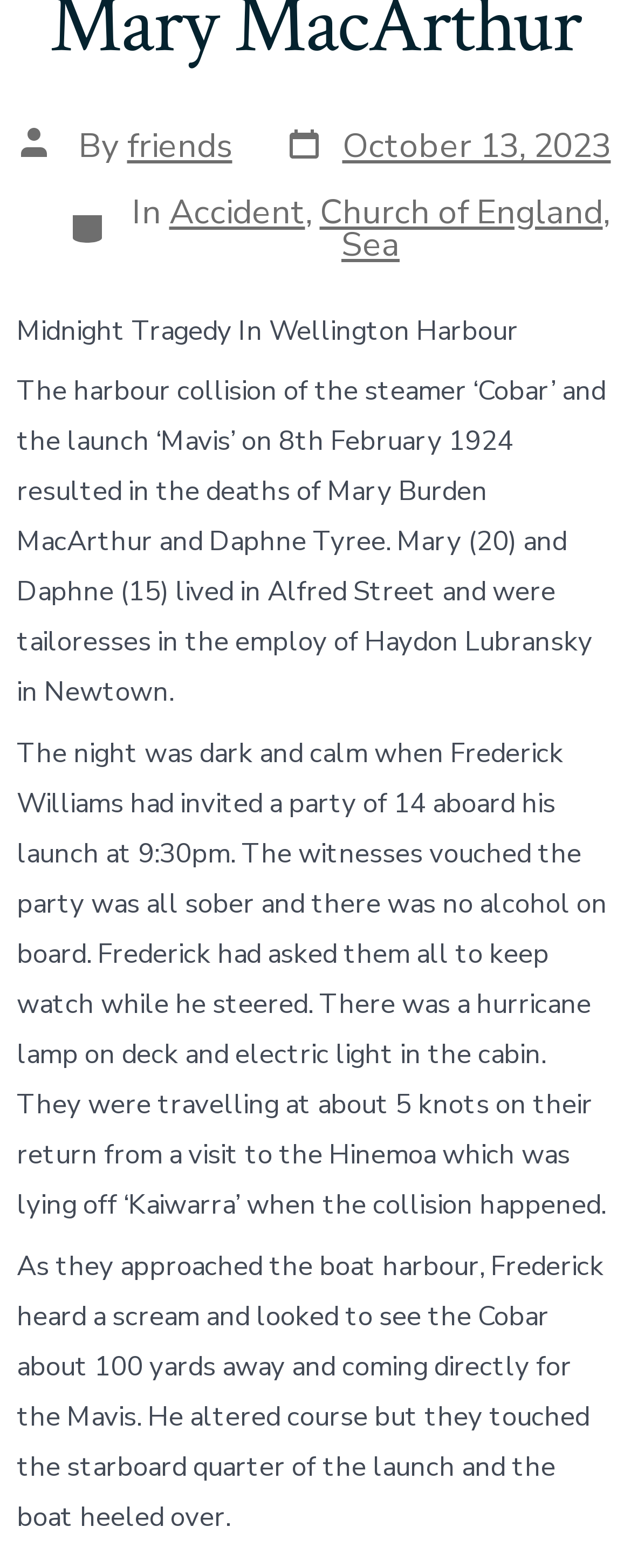Please provide the bounding box coordinates for the UI element as described: "Church of England". The coordinates must be four floats between 0 and 1, represented as [left, top, right, bottom].

[0.506, 0.12, 0.955, 0.149]